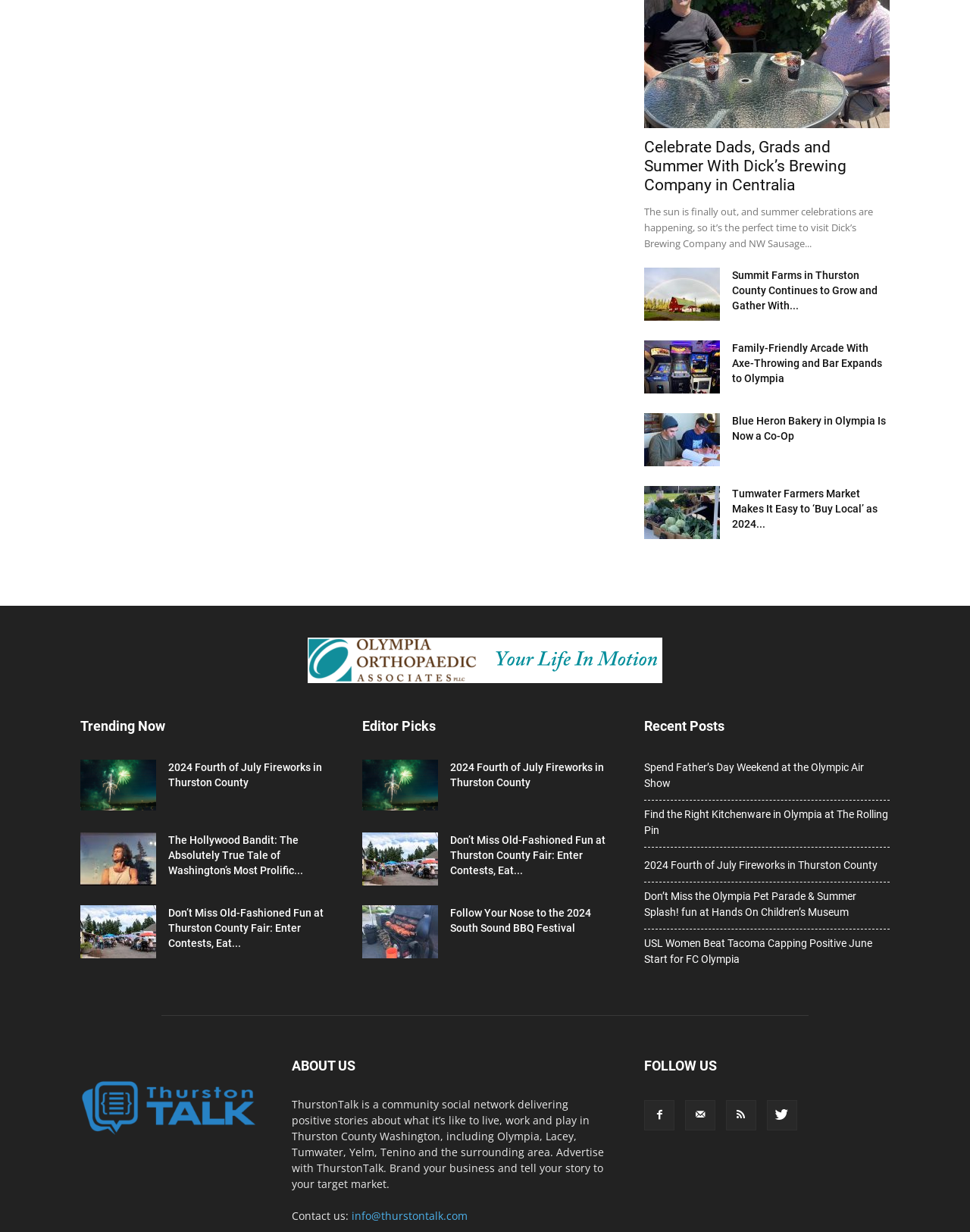Please locate the bounding box coordinates of the element that needs to be clicked to achieve the following instruction: "Read more about Ida B. Wells-Barnett". The coordinates should be four float numbers between 0 and 1, i.e., [left, top, right, bottom].

None